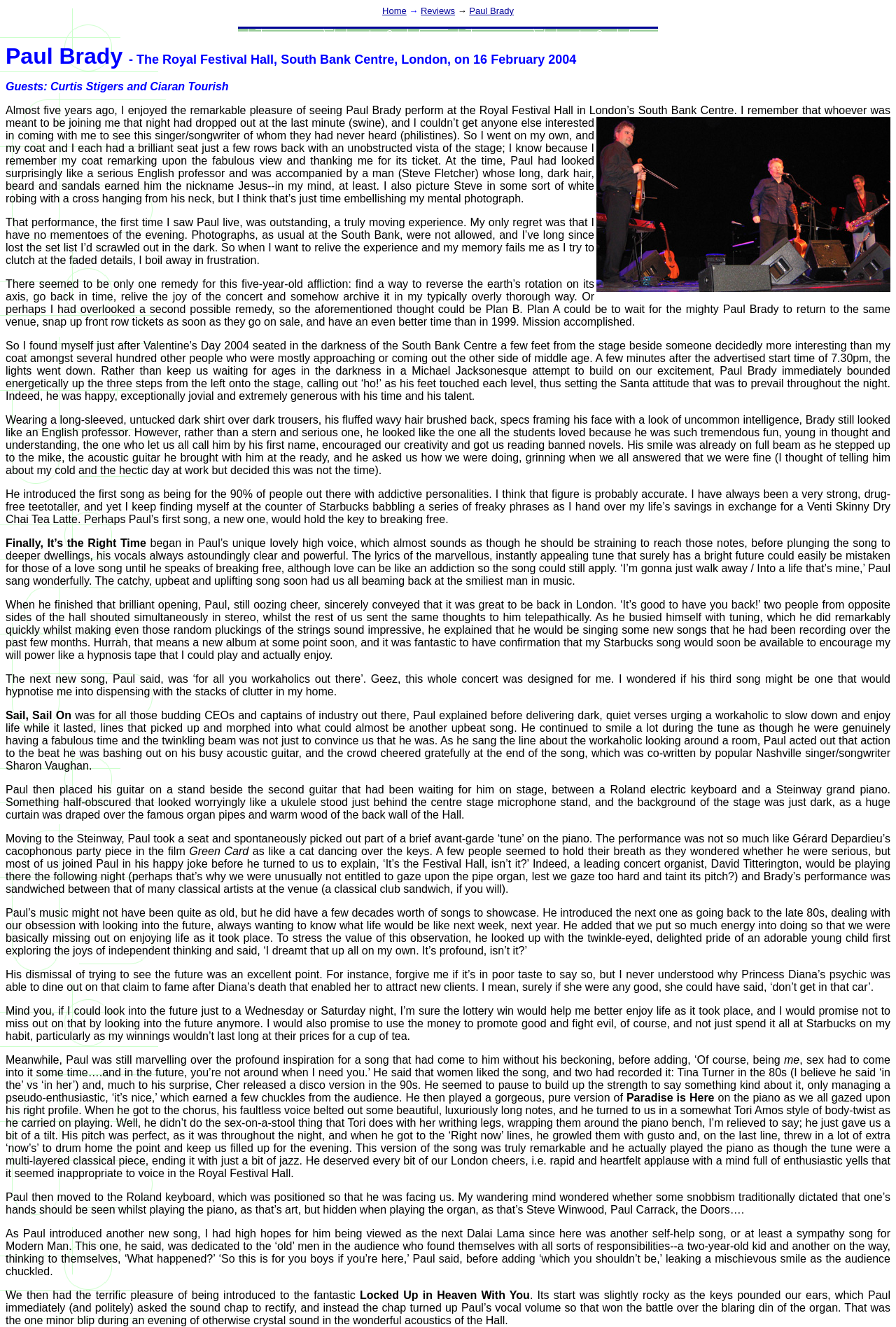What is the name of the song introduced as being for the 90% of people with addictive personalities?
Refer to the image and provide a detailed answer to the question.

The webpage text states 'He introduced the first song as being for the 90% of people out there with addictive personalities. I think that figure is probably accurate... Finally, It’s the Right Time began in Paul’s unique lovely high voice...' which indicates that the song introduced as being for people with addictive personalities is 'Finally, It's the Right Time'.